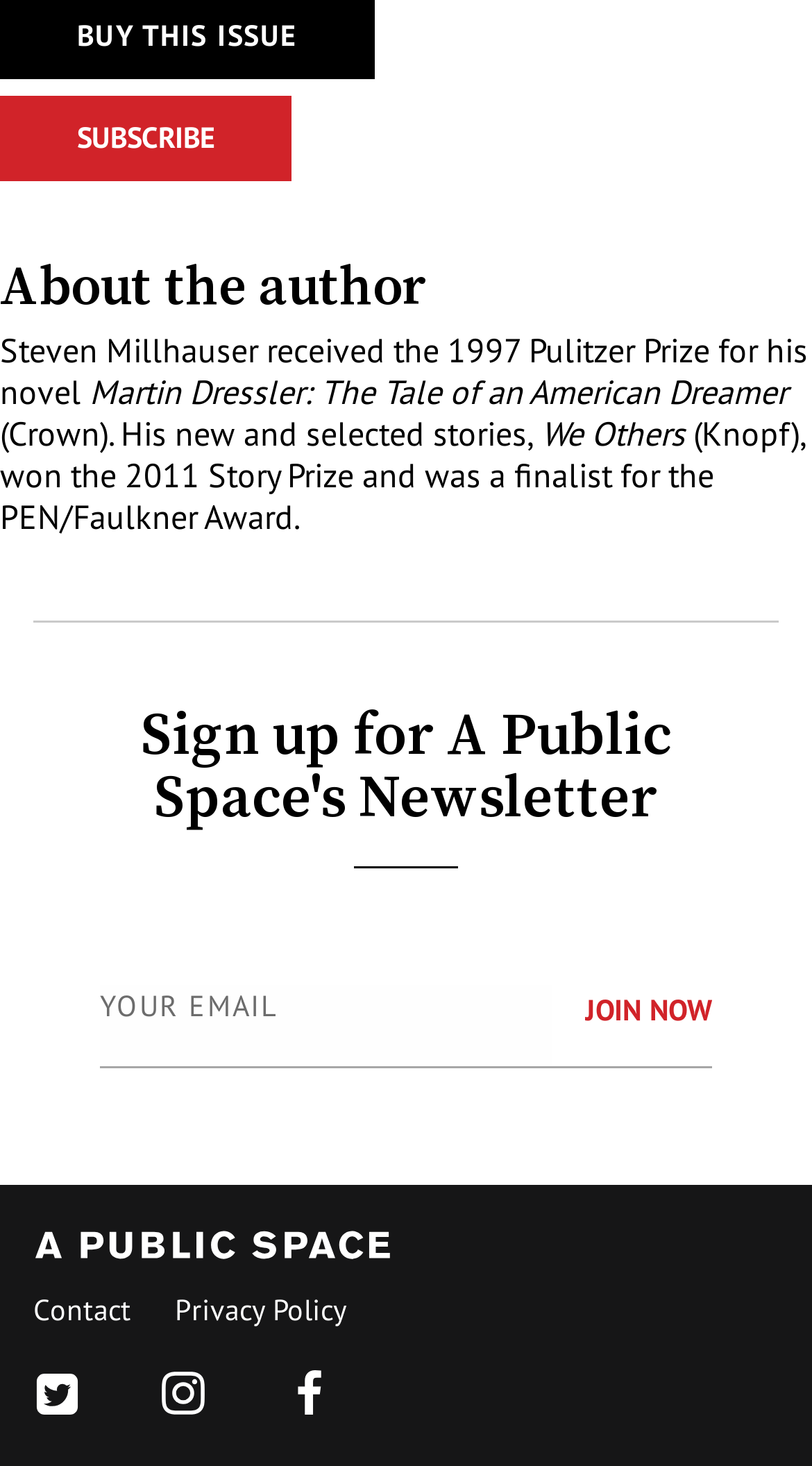What is the author's Pulitzer Prize-winning novel?
From the screenshot, provide a brief answer in one word or phrase.

Martin Dressler: The Tale of an American Dreamer